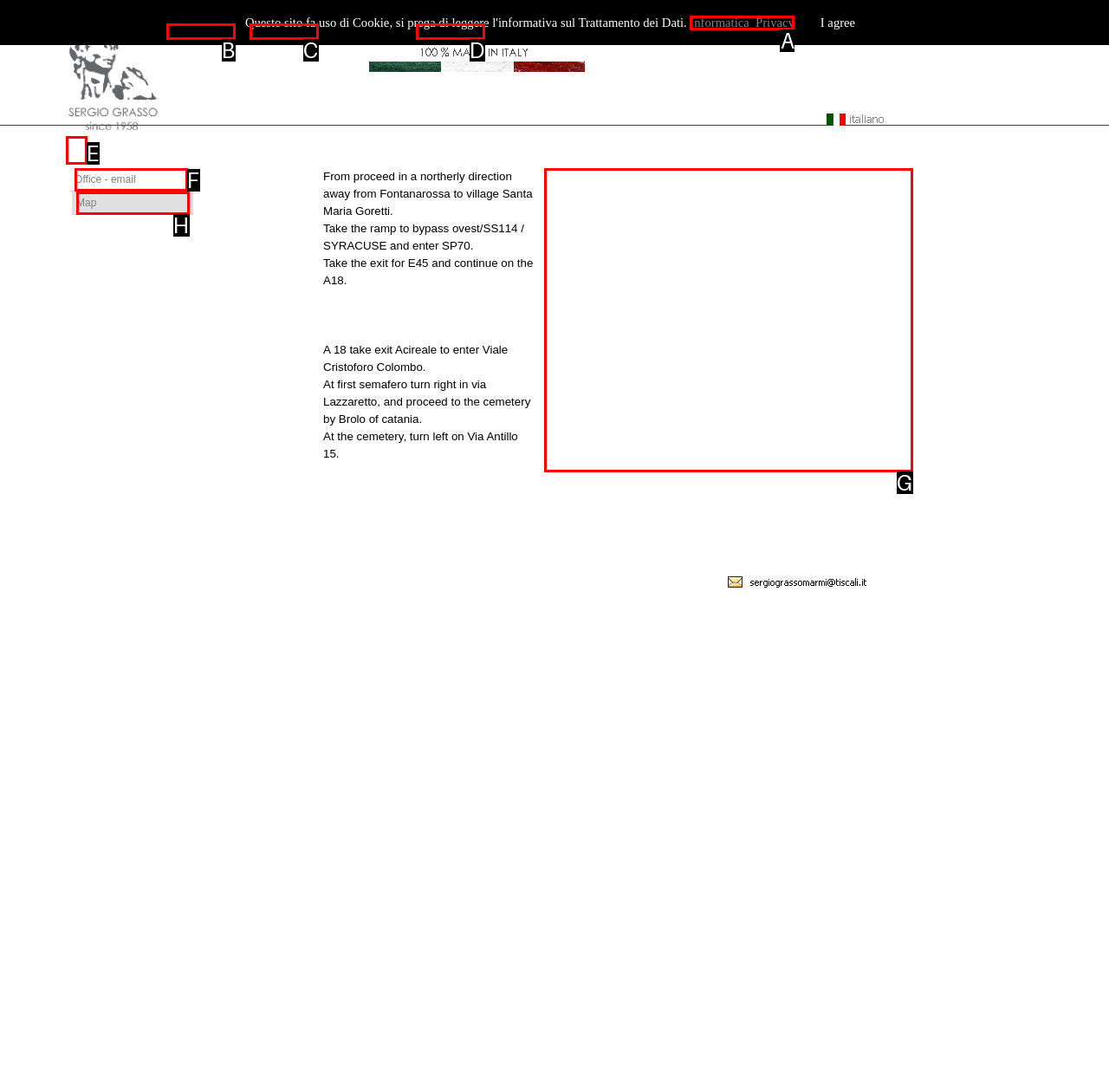Identify which HTML element to click to fulfill the following task: View the map. Provide your response using the letter of the correct choice.

G